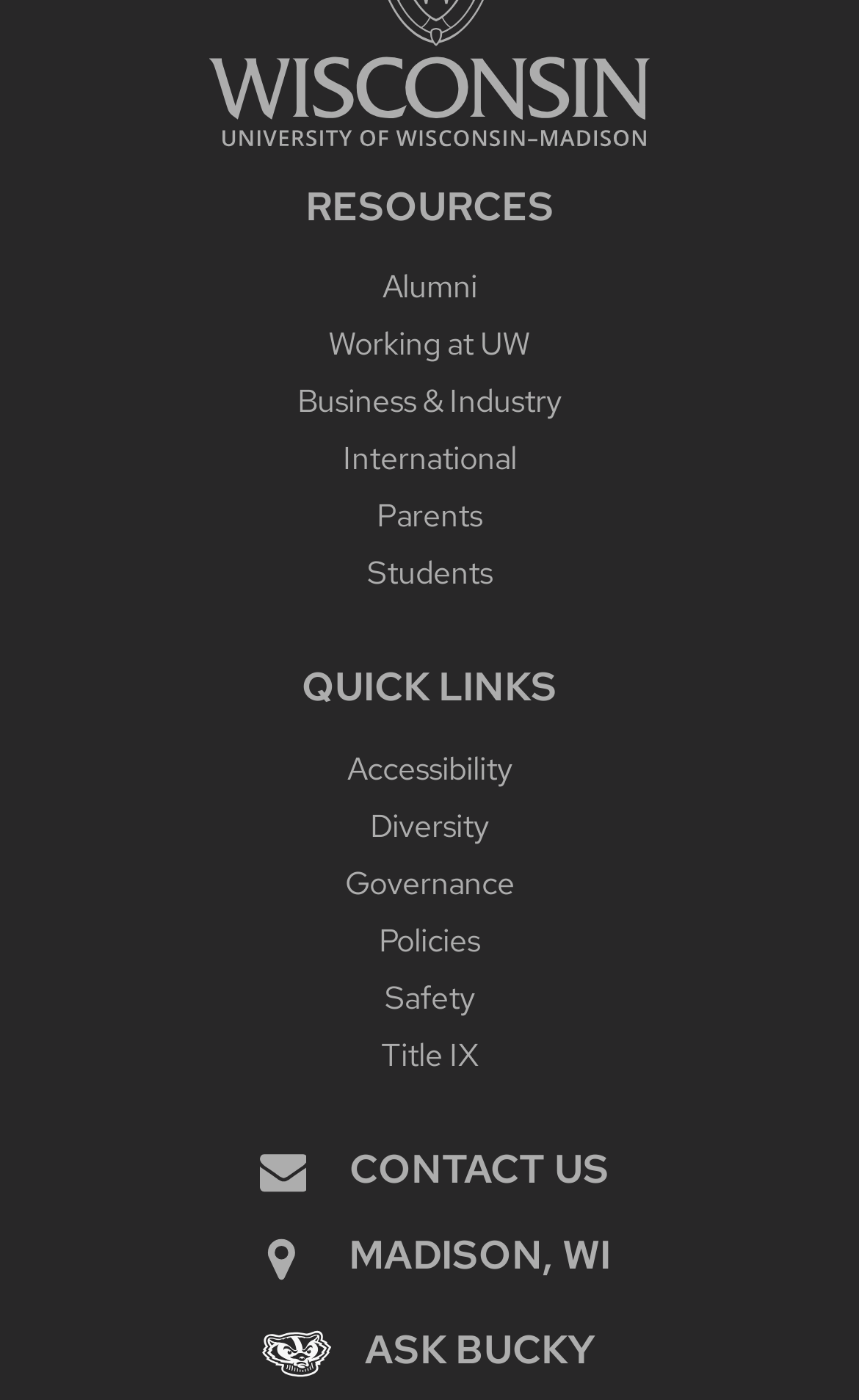Provide a brief response using a word or short phrase to this question:
How many links are under 'RESOURCES'?

6